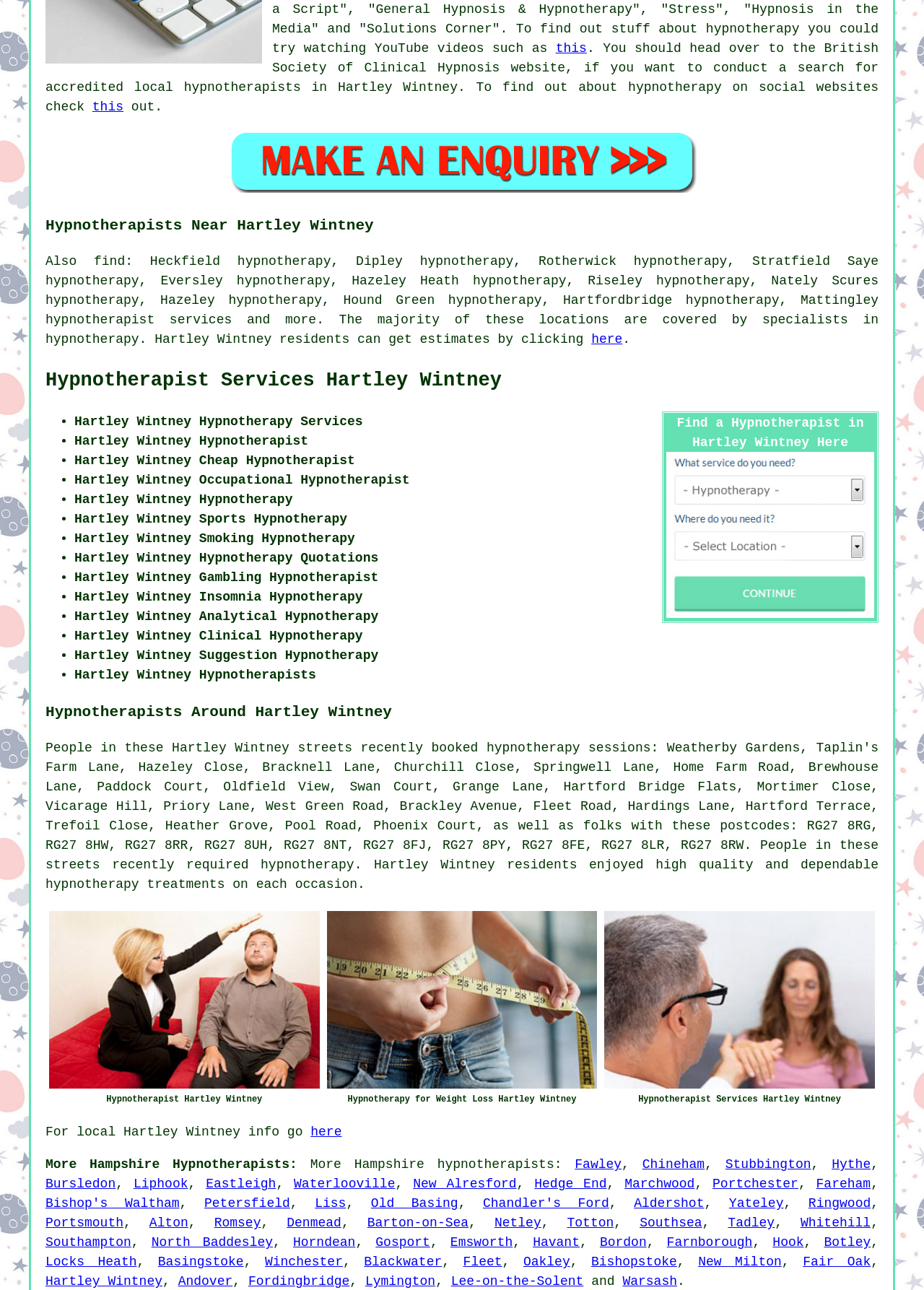Determine the bounding box coordinates of the clickable area required to perform the following instruction: "Get estimates by clicking here". The coordinates should be represented as four float numbers between 0 and 1: [left, top, right, bottom].

[0.64, 0.258, 0.674, 0.269]